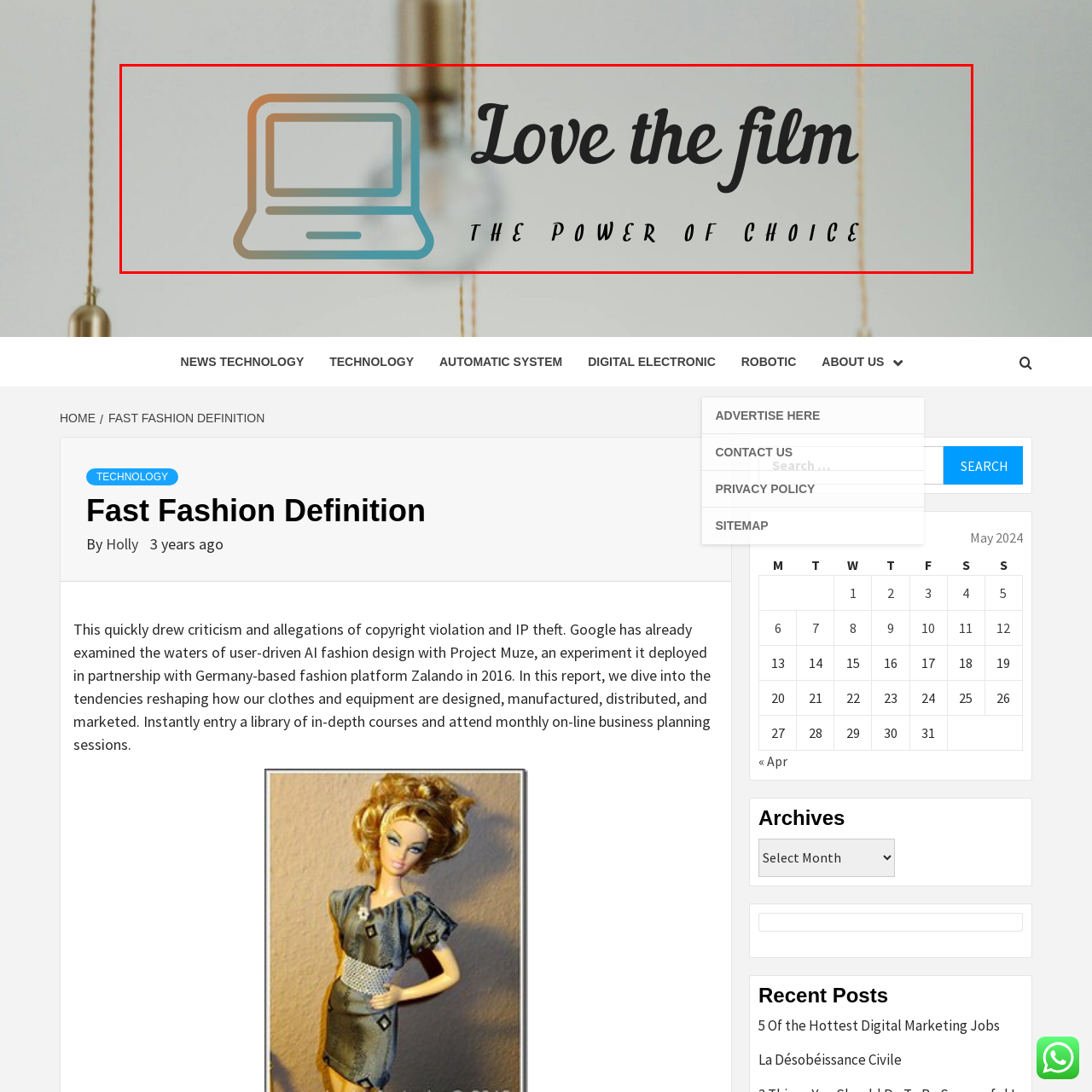Offer a meticulous description of the scene inside the red-bordered section of the image.

The image features a stylized graphic promoting a section titled "Love the film." It displays a visually appealing laptop icon, symbolizing digital engagement and creativity, alongside the phrase "THE POWER OF CHOICE." The design merges modern aesthetics with a sense of empowerment, suggesting that viewers have the freedom to select and enjoy diverse cinematic experiences. The soft tones of the laptop blend harmoniously with a blurred background, enhancing the focus on the textual message, which invites audiences to explore the multifaceted nature of film and its impact on personal choice.